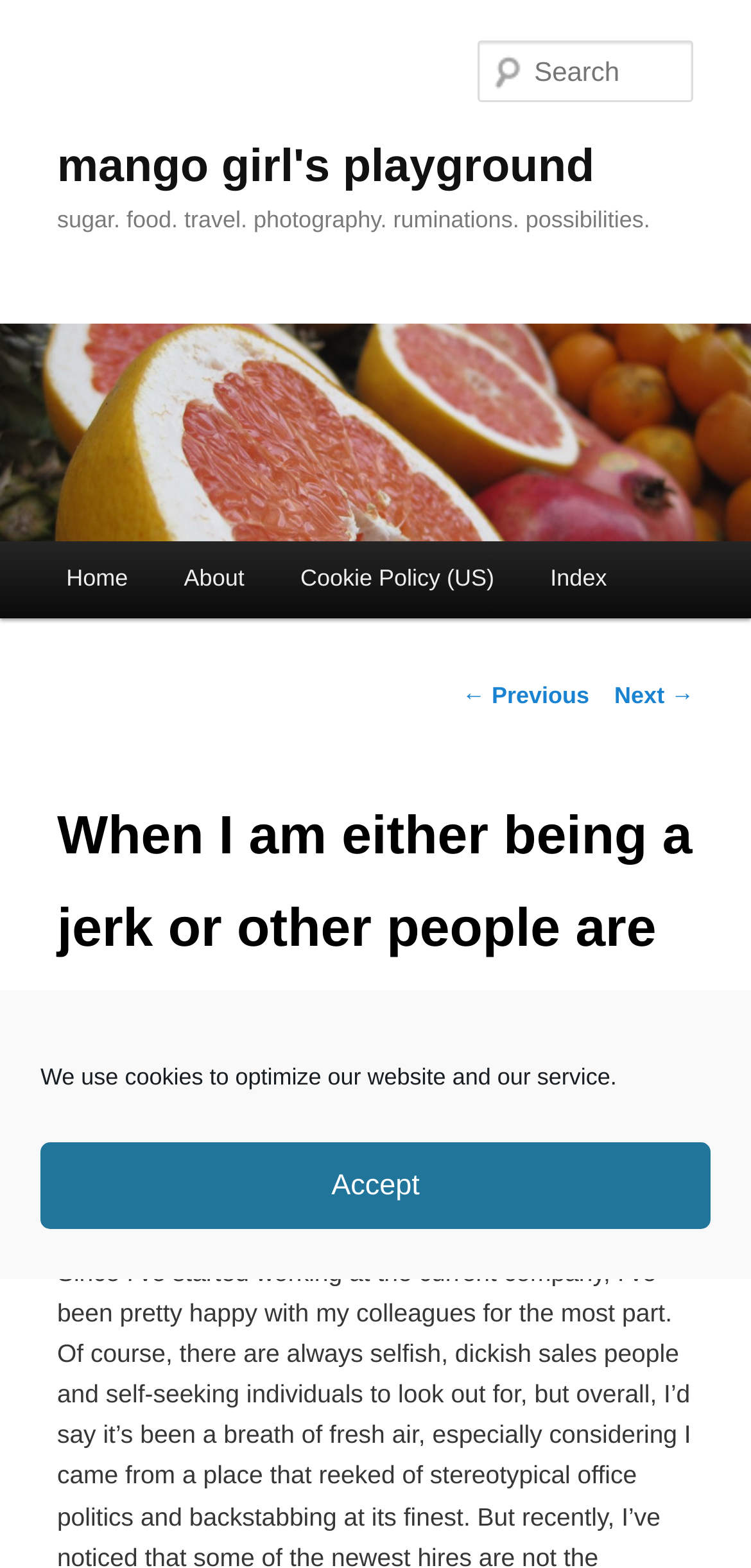Determine the primary headline of the webpage.

mango girl's playground